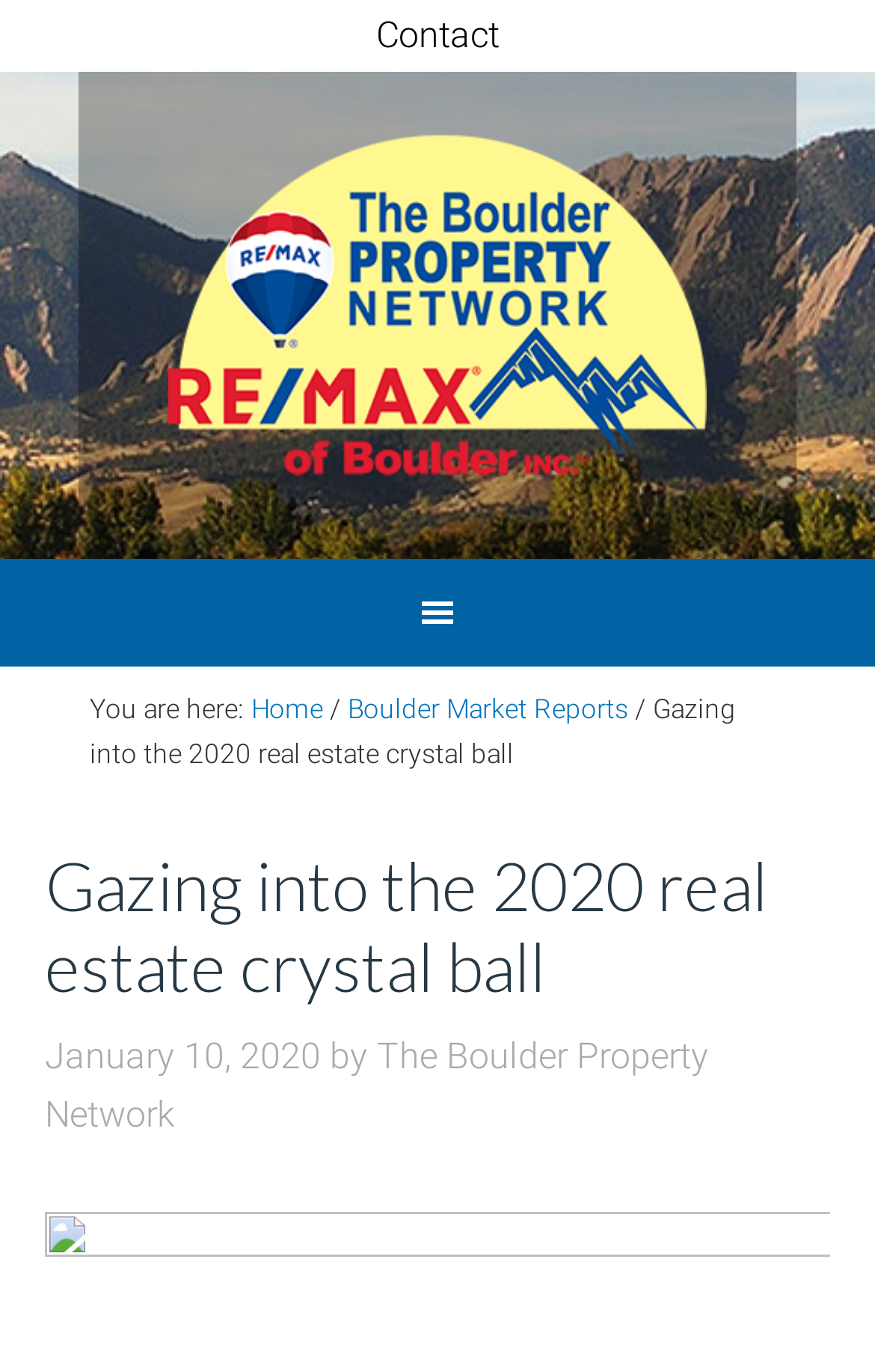What is the date of the article?
Give a detailed explanation using the information visible in the image.

I found the answer by looking at the time element below the heading, which says 'January 10, 2020'. This suggests that the article was published on this date.